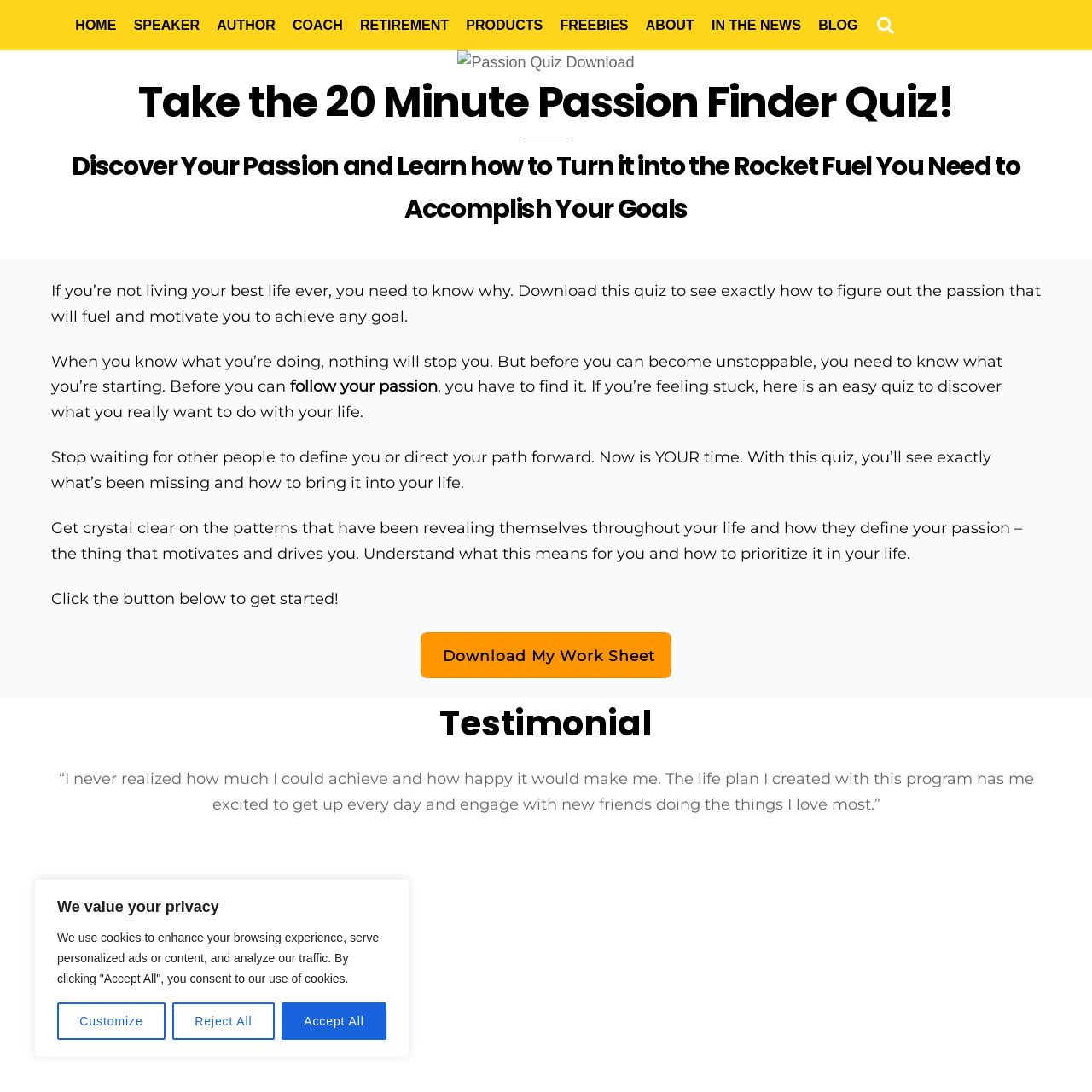What is the purpose of the quiz?
Refer to the image and provide a detailed answer to the question.

The purpose of the quiz is to discover one's passion, as stated in the heading 'Take the 20 Minute Passion Finder Quiz! Discover Your Passion and Learn how to Turn it into the Rocket Fuel You Need to Accomplish Your Goals'. This quiz aims to help individuals figure out their passion and use it to achieve their goals.